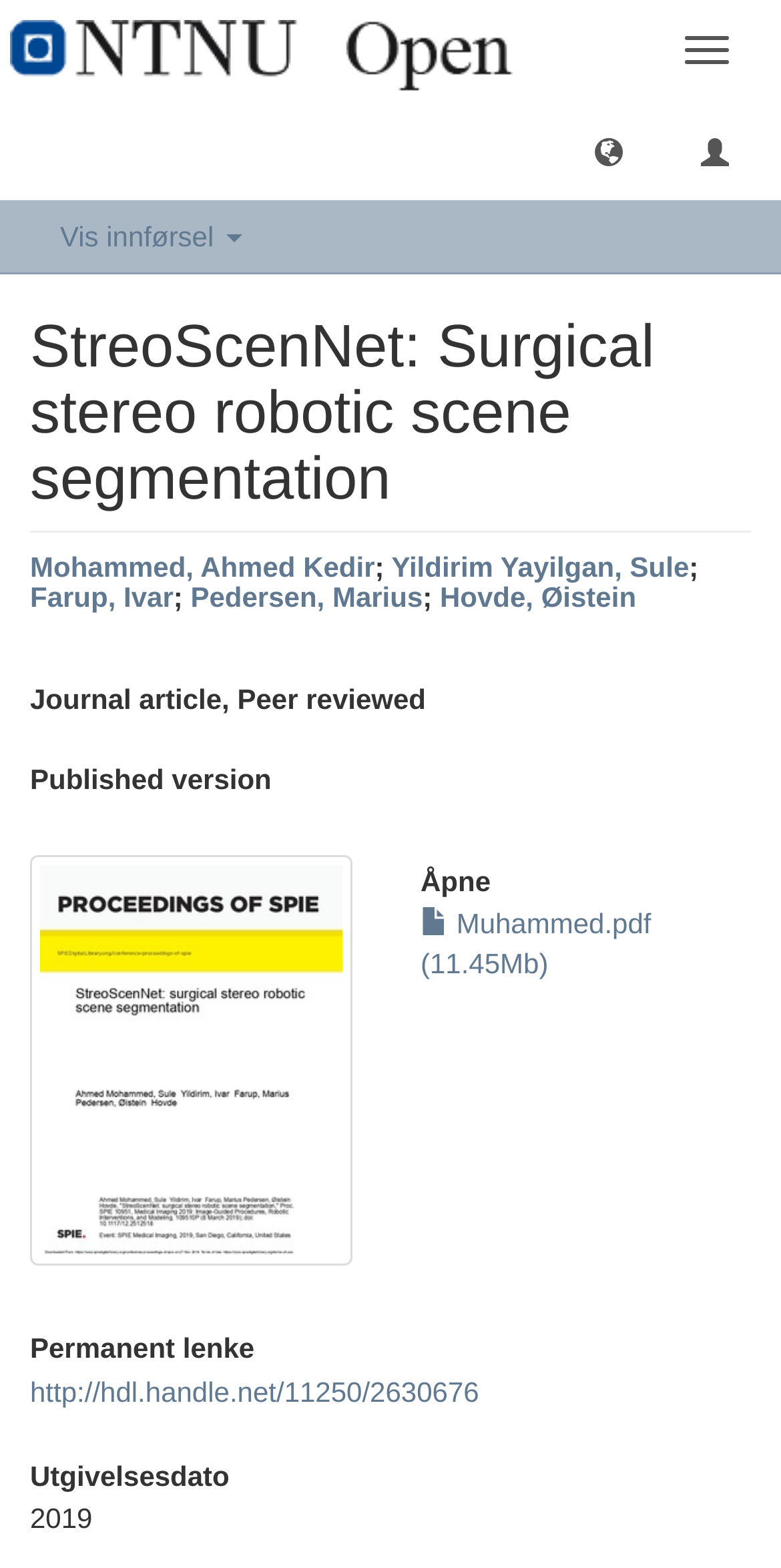Generate a comprehensive description of the webpage.

The webpage is about a research article titled "StreoScenNet: Surgical stereo robotic scene segmentation" on the NTNU Open platform. At the top right corner, there is a "Toggle navigation" button. Below it, there are three buttons aligned horizontally, with the first one being empty, the second one being empty as well, and the third one labeled "Vis innførsel". 

The main content of the webpage is divided into sections. The first section has a heading with the title of the article, followed by a section with a heading listing the authors of the article, including Mohammed, Ahmed Kedir, Yildirim Yayilgan, Sule, Farup, Ivar, Pedersen, Marius, and Hovde, Øistein. Each author's name is a clickable link.

Below the authors' section, there are three more sections with headings, respectively labeled "Journal article, Peer reviewed", "Published version", and "Åpne". The "Åpne" section contains a thumbnail image and a link to a PDF file named "Muhammed.pdf" with a size of 11.45Mb.

At the bottom of the webpage, there are two more sections with headings, "Permanent lenke" and "Utgivelsesdato", with the latter section displaying the publication year "2019".